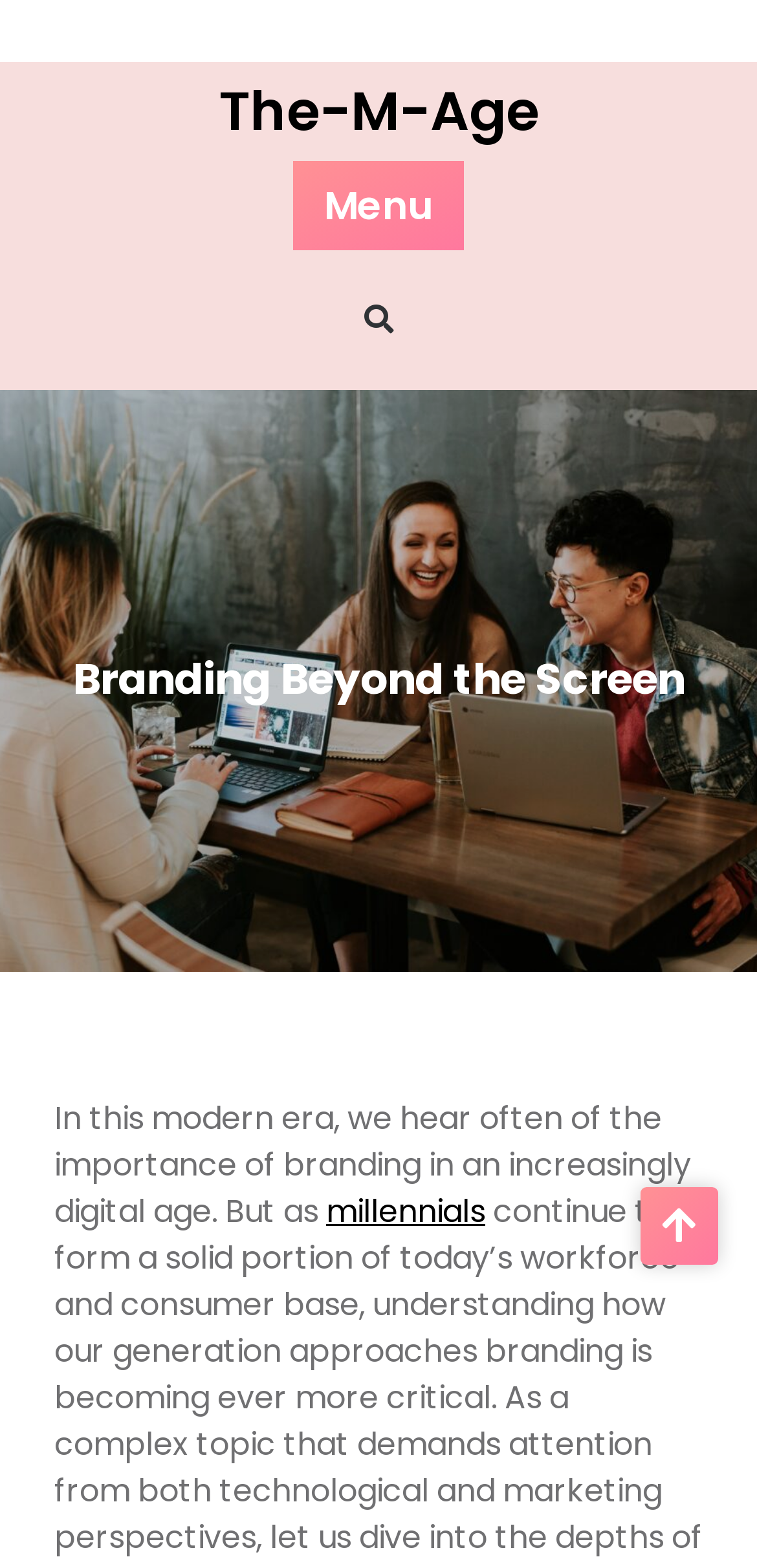Please respond to the question using a single word or phrase:
What is the text of the first link?

The-M-Age